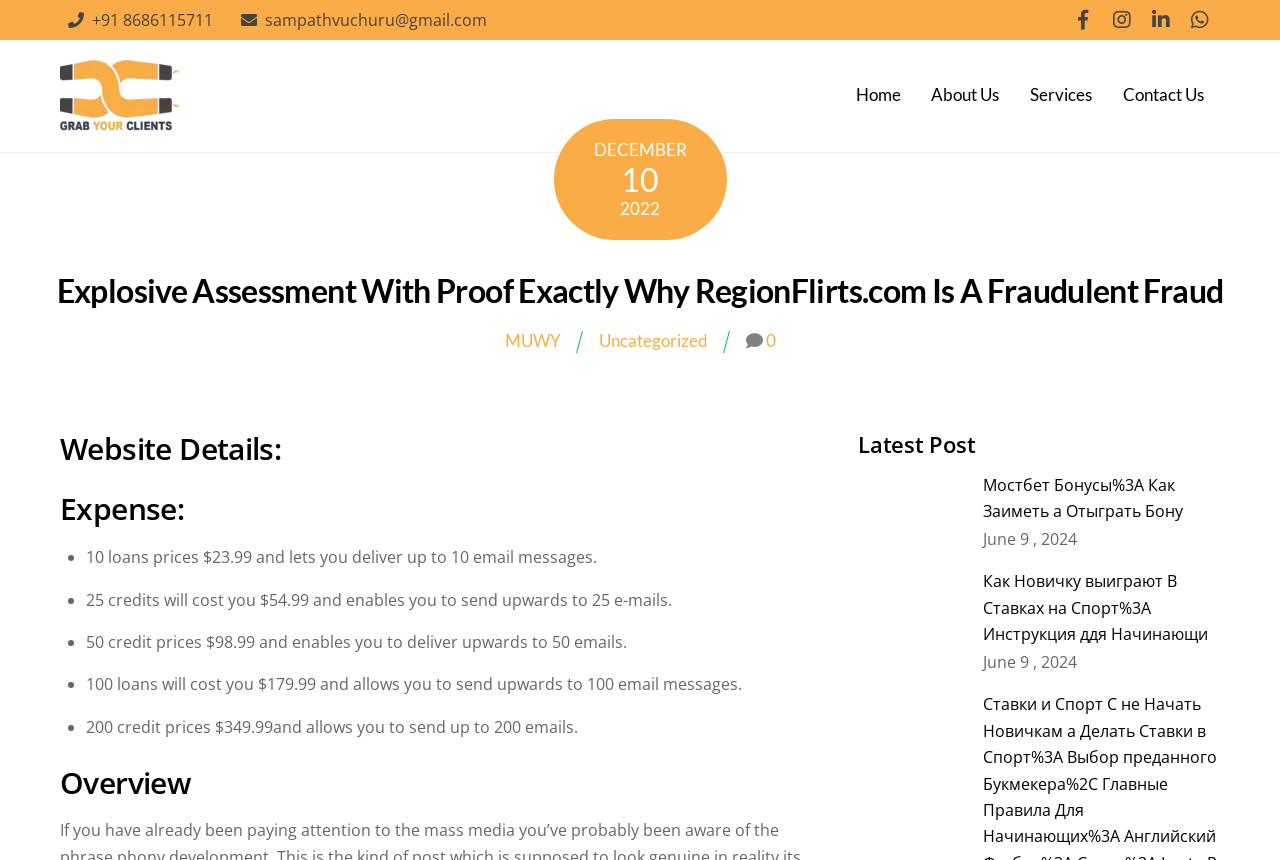Explain the webpage in detail, including its primary components.

This webpage appears to be a review or assessment of a website called RegionFlirts.com, claiming it to be a fraudulent fraud. The page has a prominent heading at the top, "Explosive Assessment With Proof Exactly Why RegionFlirts.com Is A Fraudulent Fraud". 

At the top left corner, there is a logo and a contact information section with a phone number and an email address. Below this, there are social media links to Facebook, Instagram, LinkedIn, and WhatsApp. 

The main content of the page is divided into sections. The first section, "Website Details:", provides pricing information for different services, including 10 loans, 25 credits, 50 credits, and 100 loans, along with their respective prices and what they enable the user to do.

To the right of this section, there is a section with a heading "Overview". Below this, there is a section titled "Latest Post" with two articles, each with a title, a date (June 2024), and a brief summary.

At the top right corner, there is a navigation menu with links to "Home", "About Us", "Services", and "Contact Us".